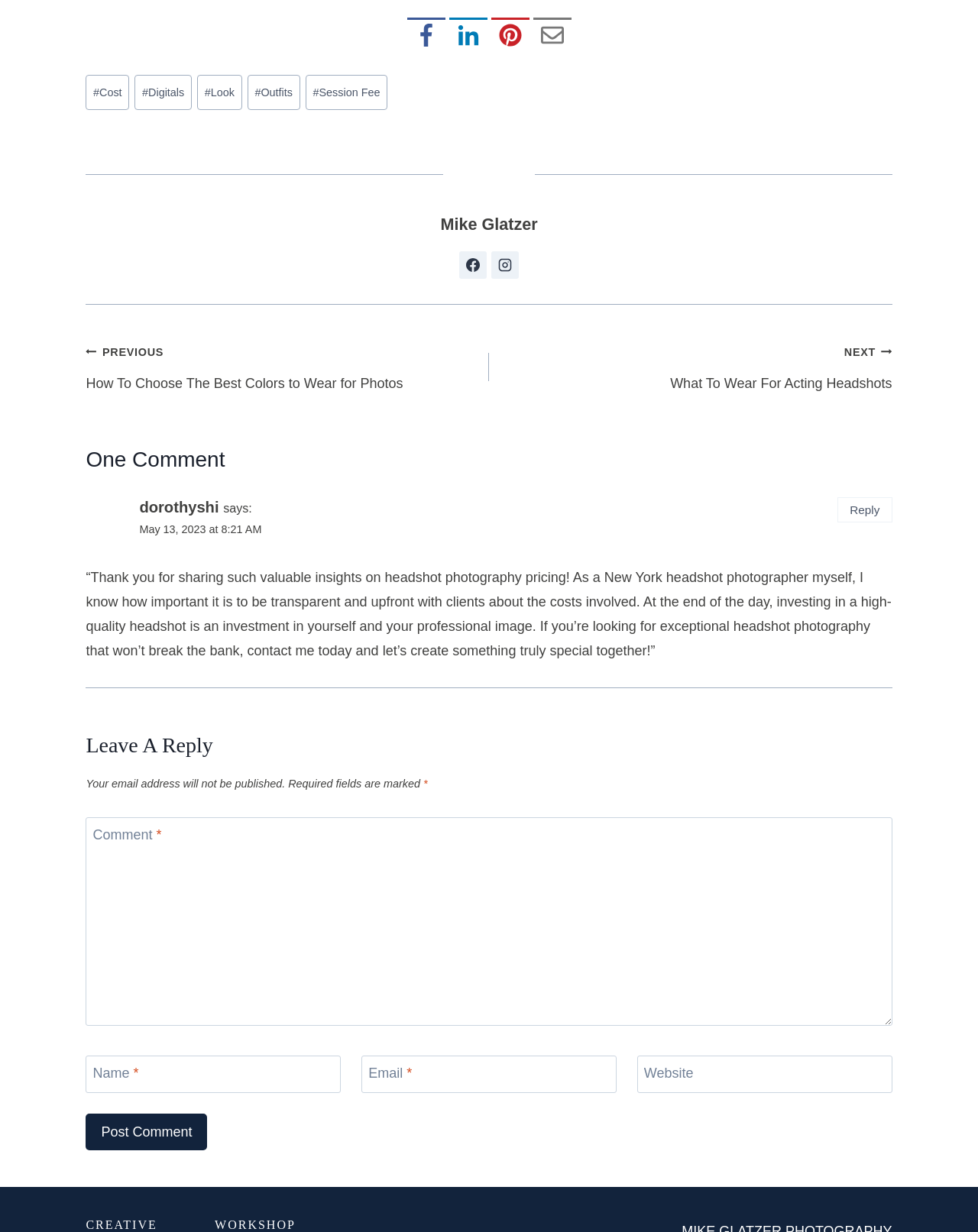Determine the bounding box coordinates of the section to be clicked to follow the instruction: "Click on the Facebook link". The coordinates should be given as four float numbers between 0 and 1, formatted as [left, top, right, bottom].

[0.416, 0.014, 0.455, 0.045]